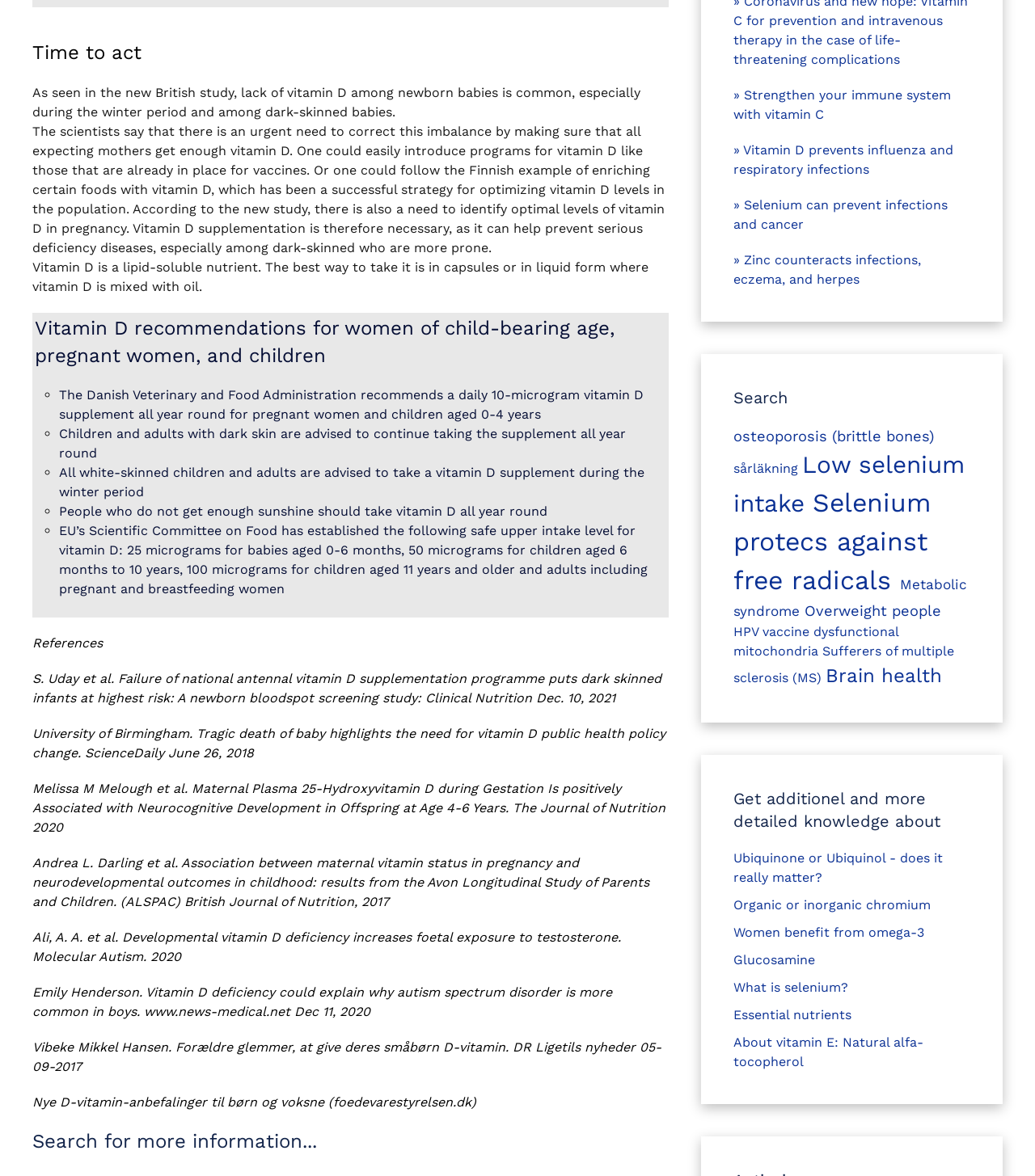Please find the bounding box coordinates in the format (top-left x, top-left y, bottom-right x, bottom-right y) for the given element description. Ensure the coordinates are floating point numbers between 0 and 1. Description: Sufferers of multiple sclerosis (MS)

[0.708, 0.547, 0.922, 0.583]